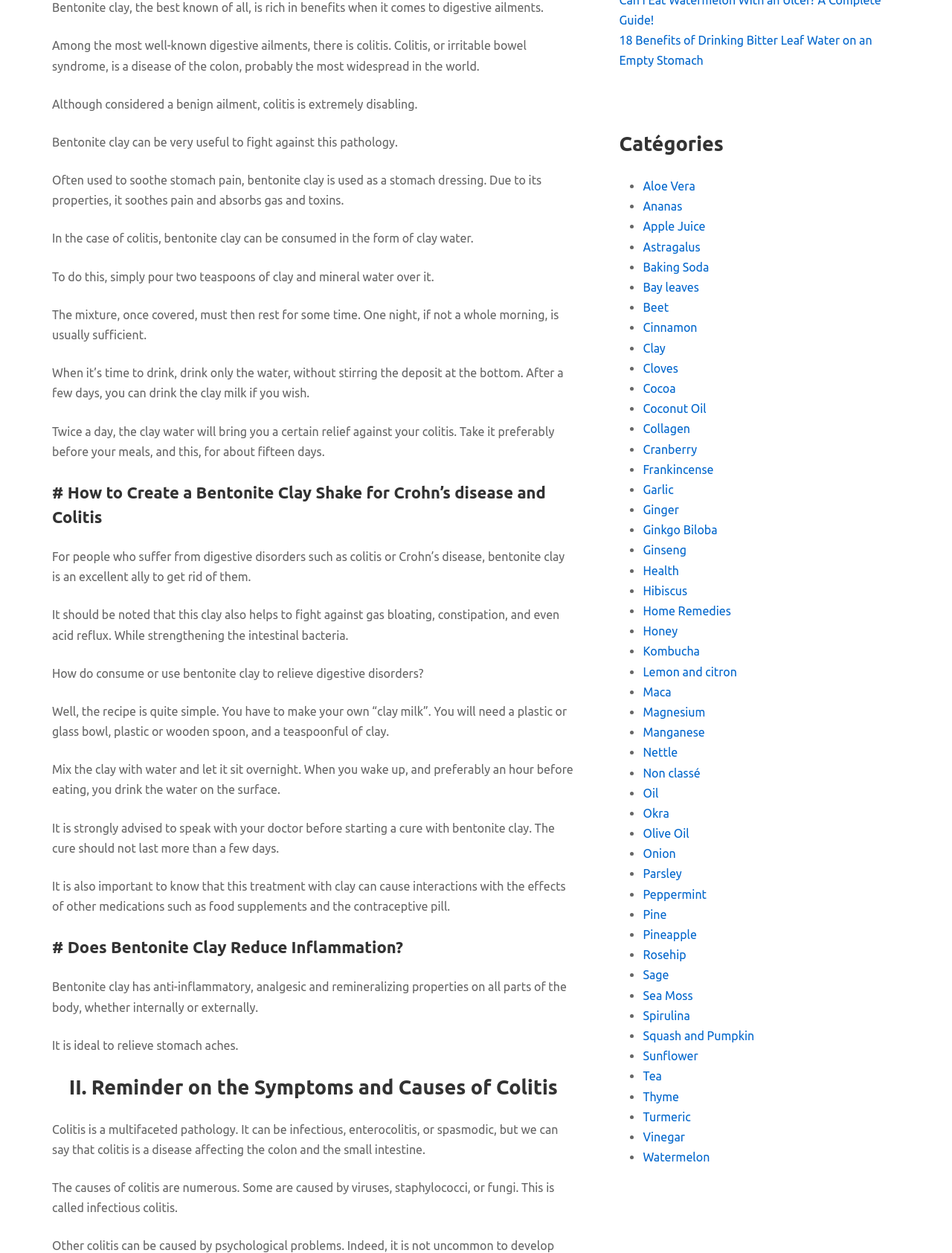Provide the bounding box coordinates of the HTML element described by the text: "Watermelon". The coordinates should be in the format [left, top, right, bottom] with values between 0 and 1.

[0.675, 0.918, 0.746, 0.929]